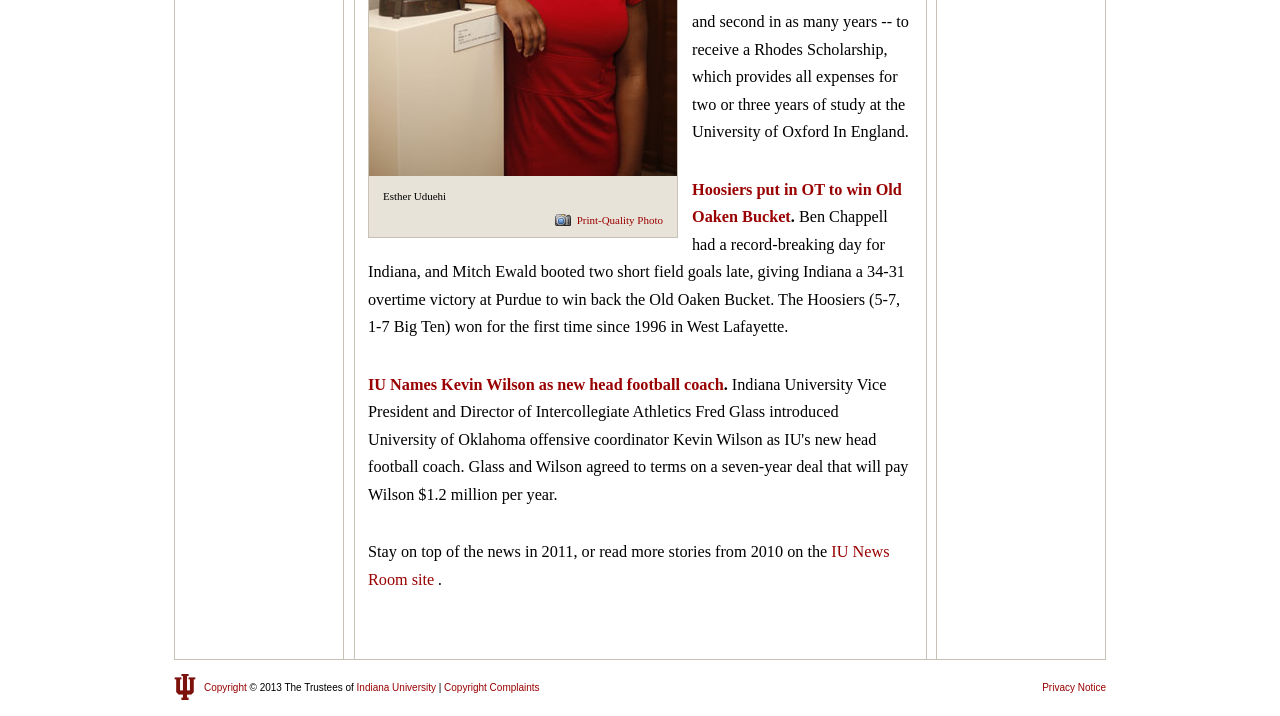Given the description Copyright, predict the bounding box coordinates of the UI element. Ensure the coordinates are in the format (top-left x, top-left y, bottom-right x, bottom-right y) and all values are between 0 and 1.

[0.159, 0.953, 0.193, 0.968]